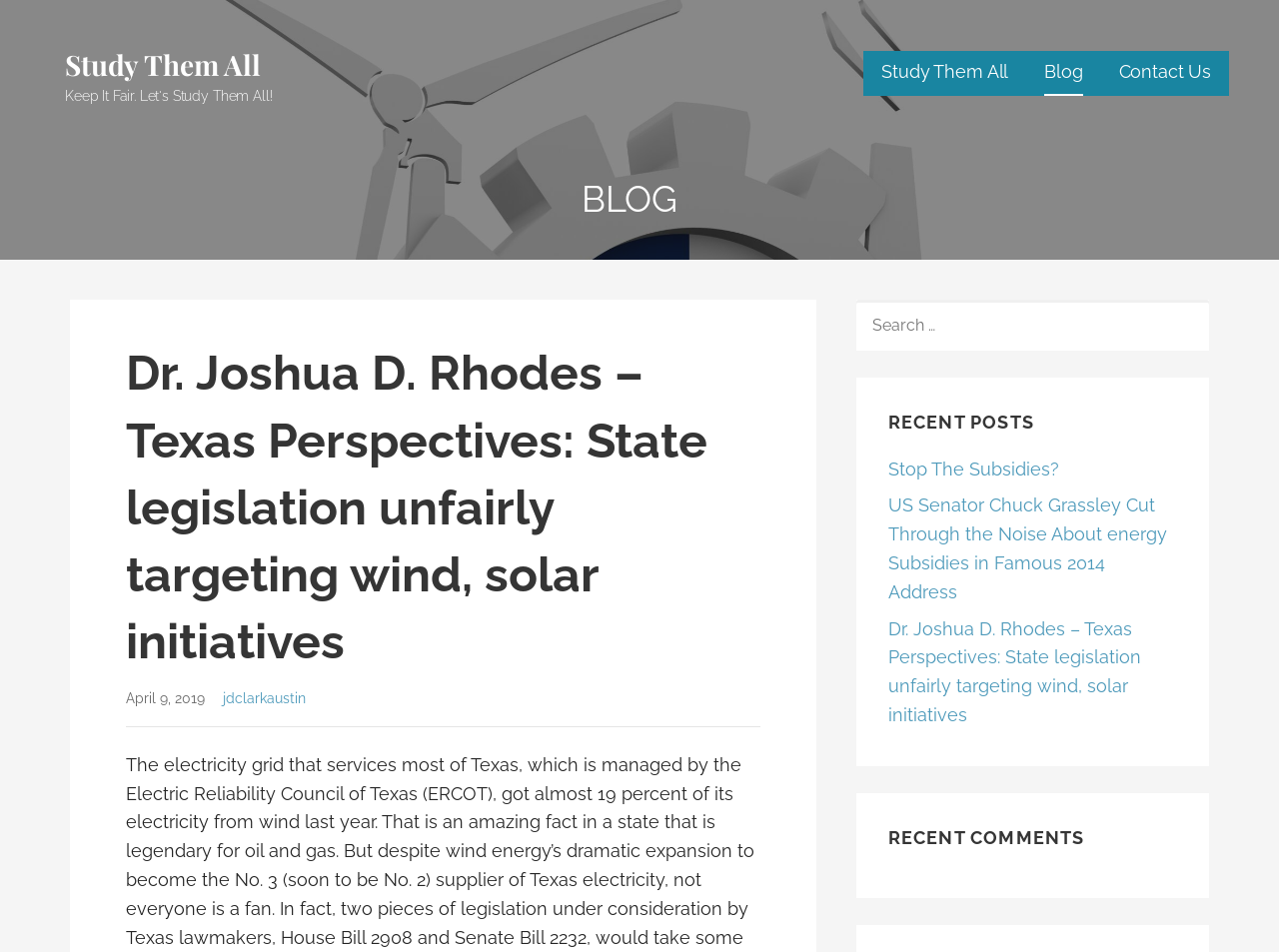Identify the bounding box coordinates of the specific part of the webpage to click to complete this instruction: "read recent post".

[0.694, 0.481, 0.828, 0.503]